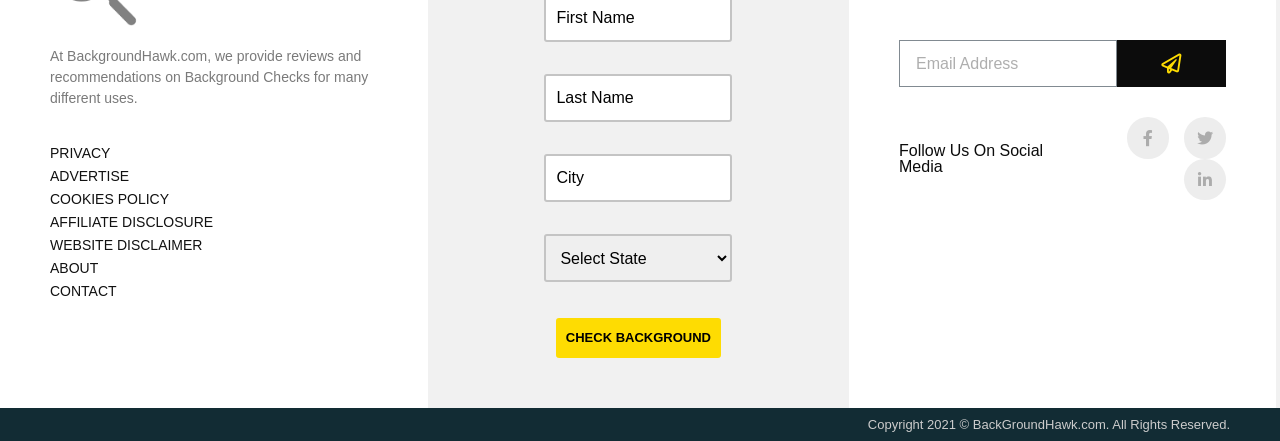What is the button text below the 'Email Address' textbox?
Answer with a single word or phrase, using the screenshot for reference.

SUBMIT